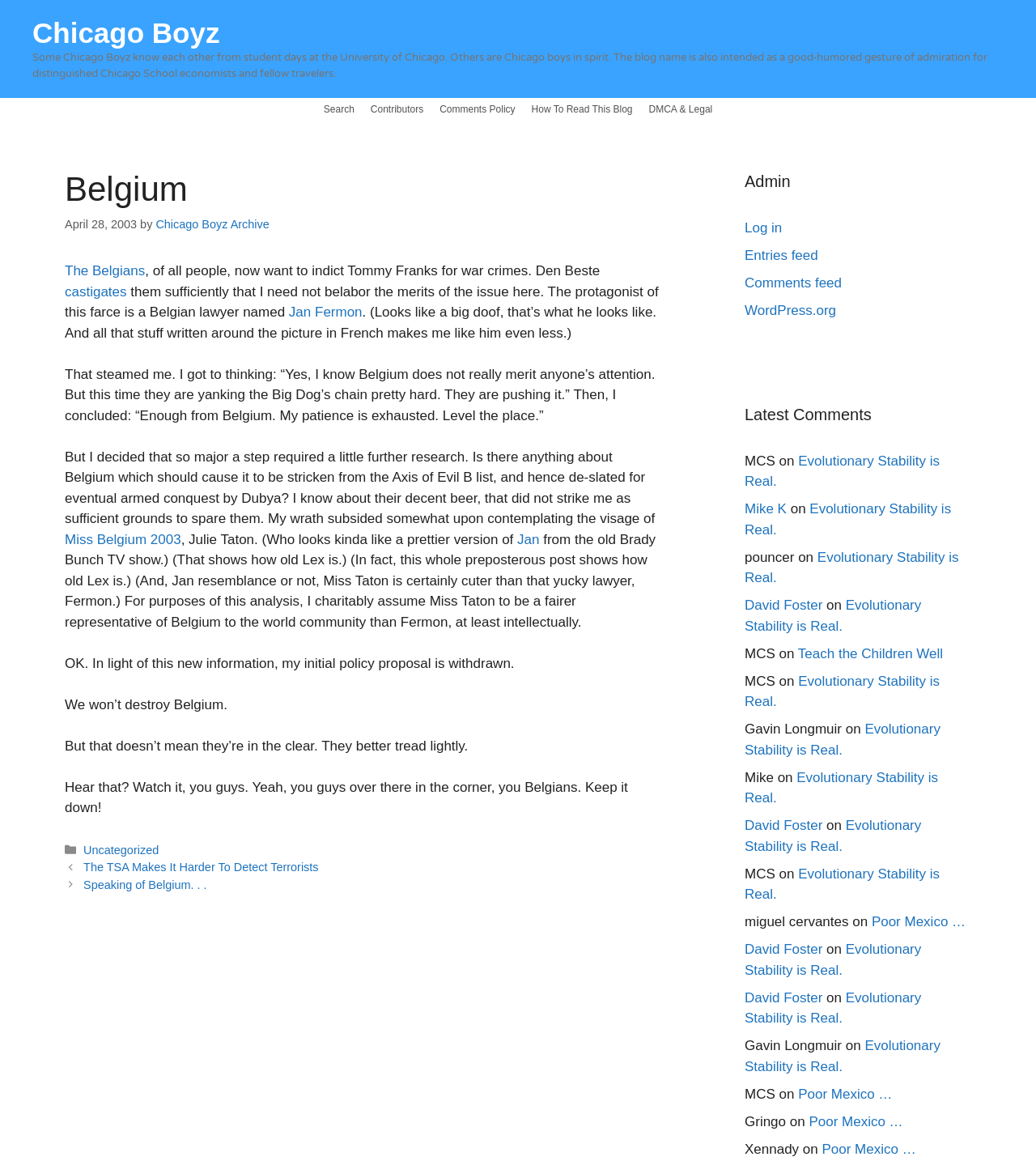Determine the bounding box coordinates for the clickable element to execute this instruction: "Log in to the admin panel". Provide the coordinates as four float numbers between 0 and 1, i.e., [left, top, right, bottom].

[0.719, 0.19, 0.755, 0.203]